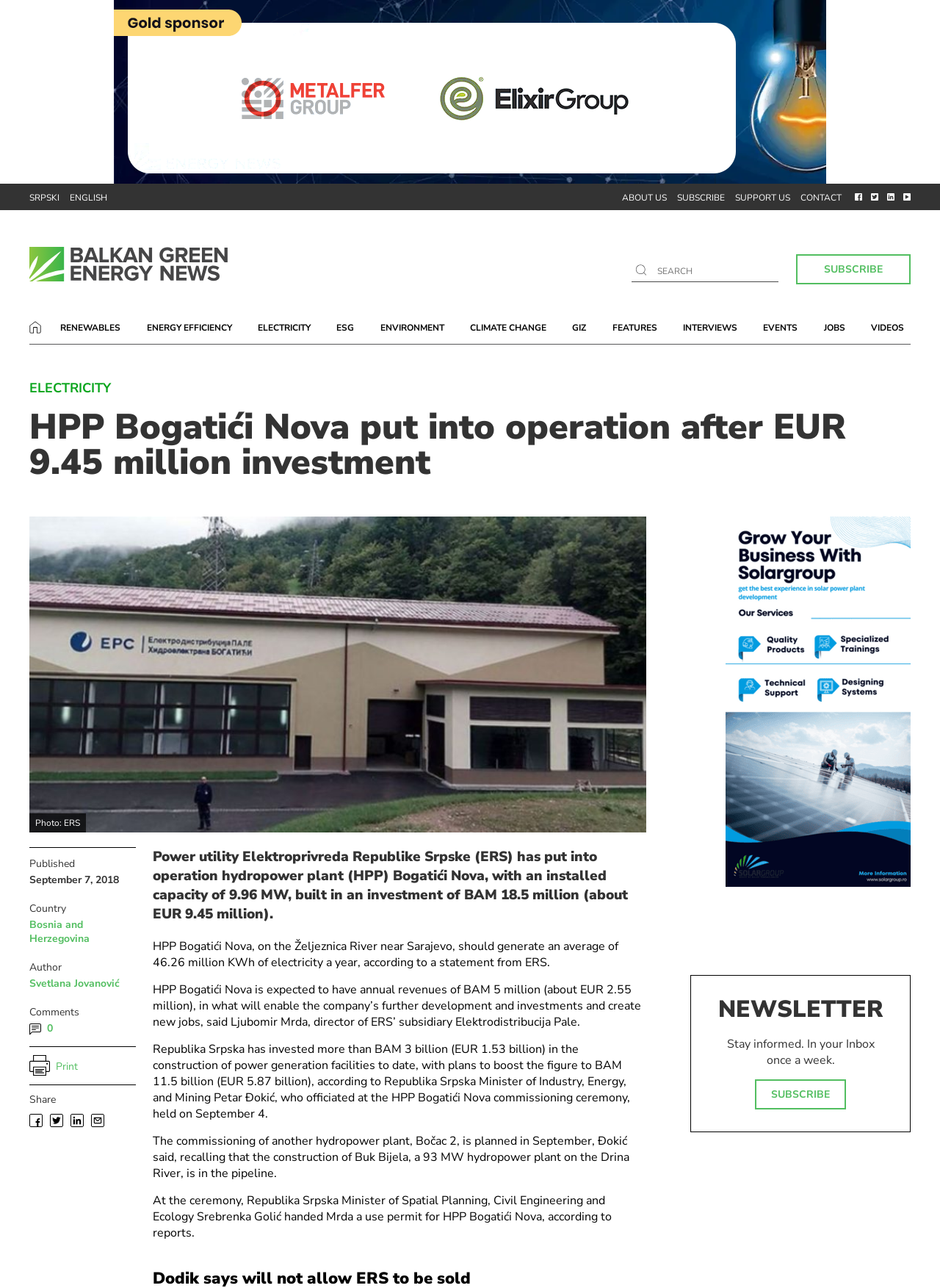Please identify the bounding box coordinates of the element's region that needs to be clicked to fulfill the following instruction: "Read more about ESG". The bounding box coordinates should consist of four float numbers between 0 and 1, i.e., [left, top, right, bottom].

[0.354, 0.247, 0.381, 0.262]